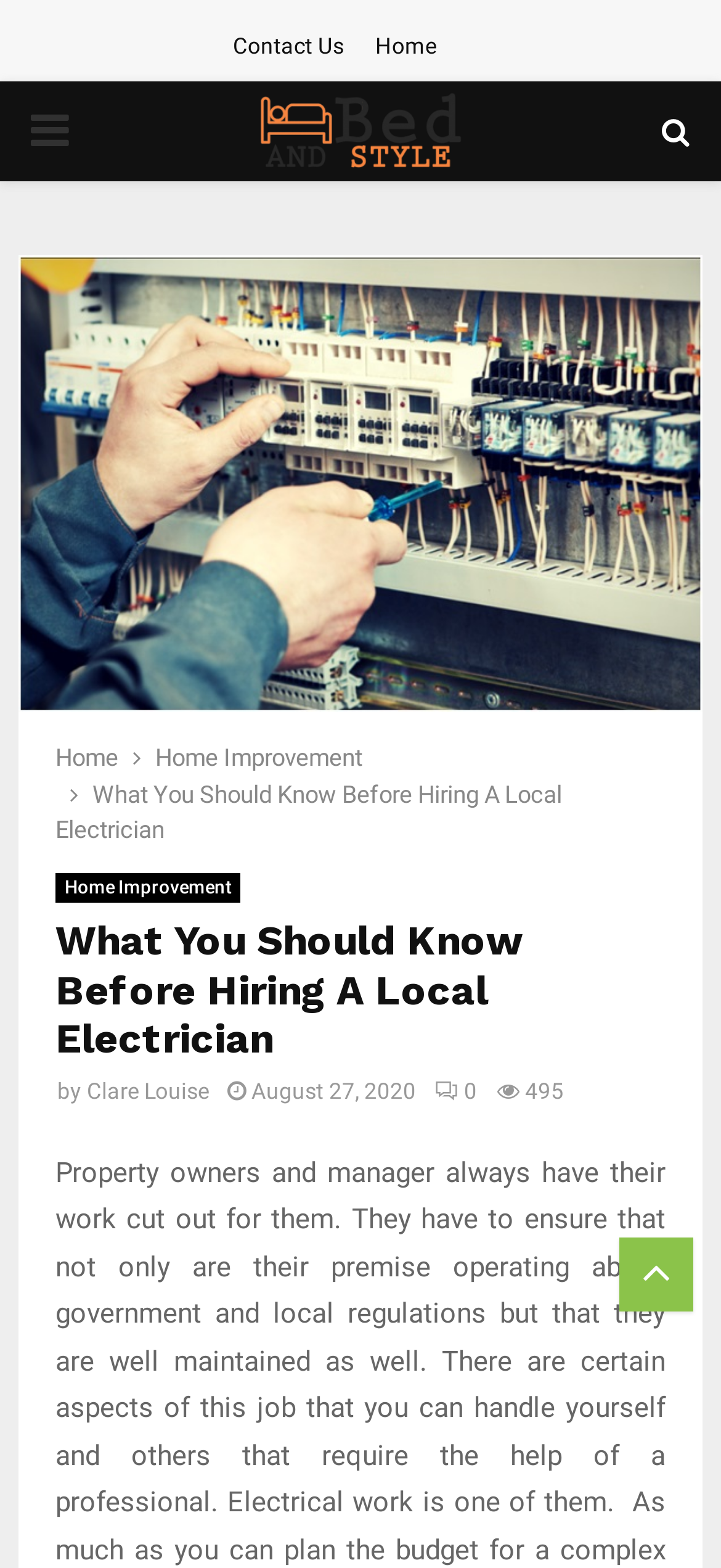Identify and provide the bounding box coordinates of the UI element described: "0". The coordinates should be formatted as [left, top, right, bottom], with each number being a float between 0 and 1.

[0.603, 0.688, 0.662, 0.705]